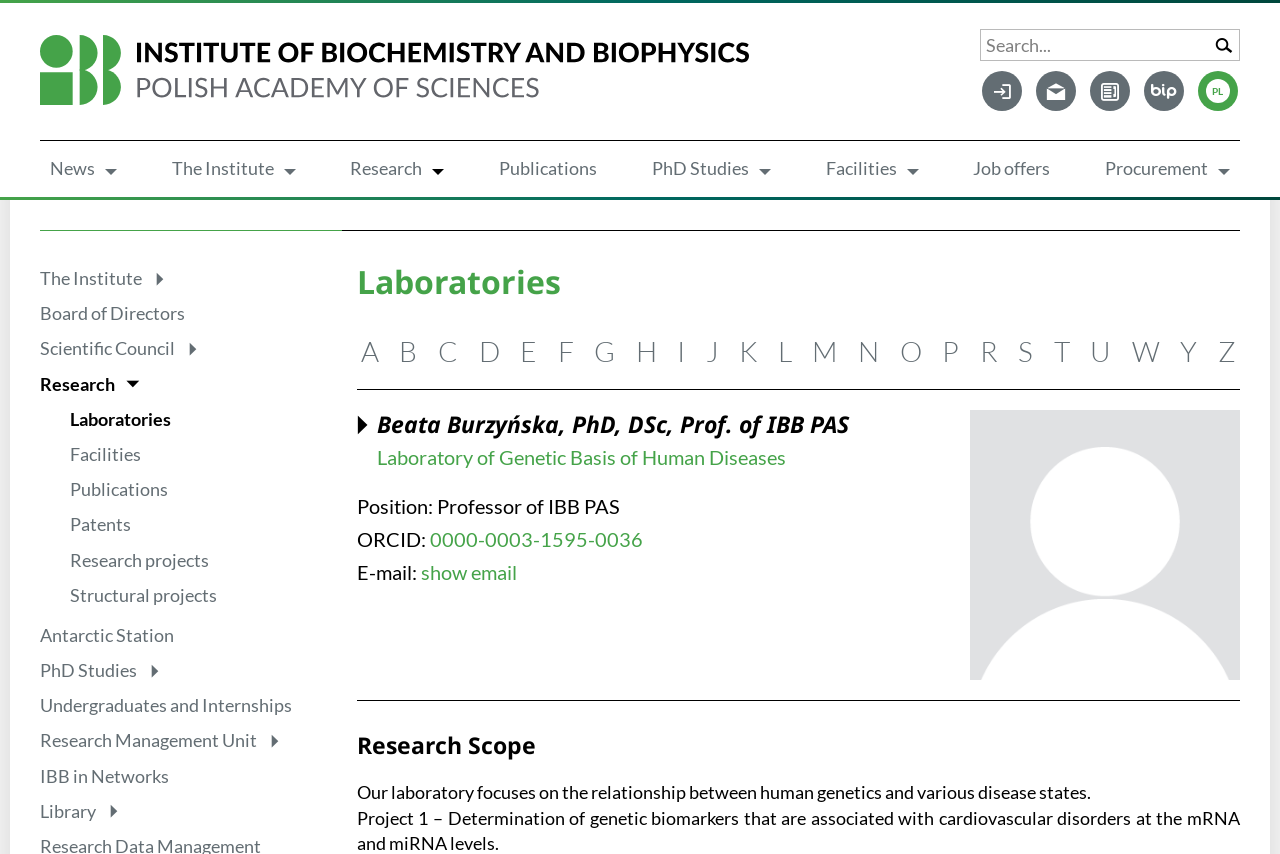Please locate the bounding box coordinates of the element that should be clicked to achieve the given instruction: "Go to Research page".

[0.266, 0.165, 0.355, 0.231]